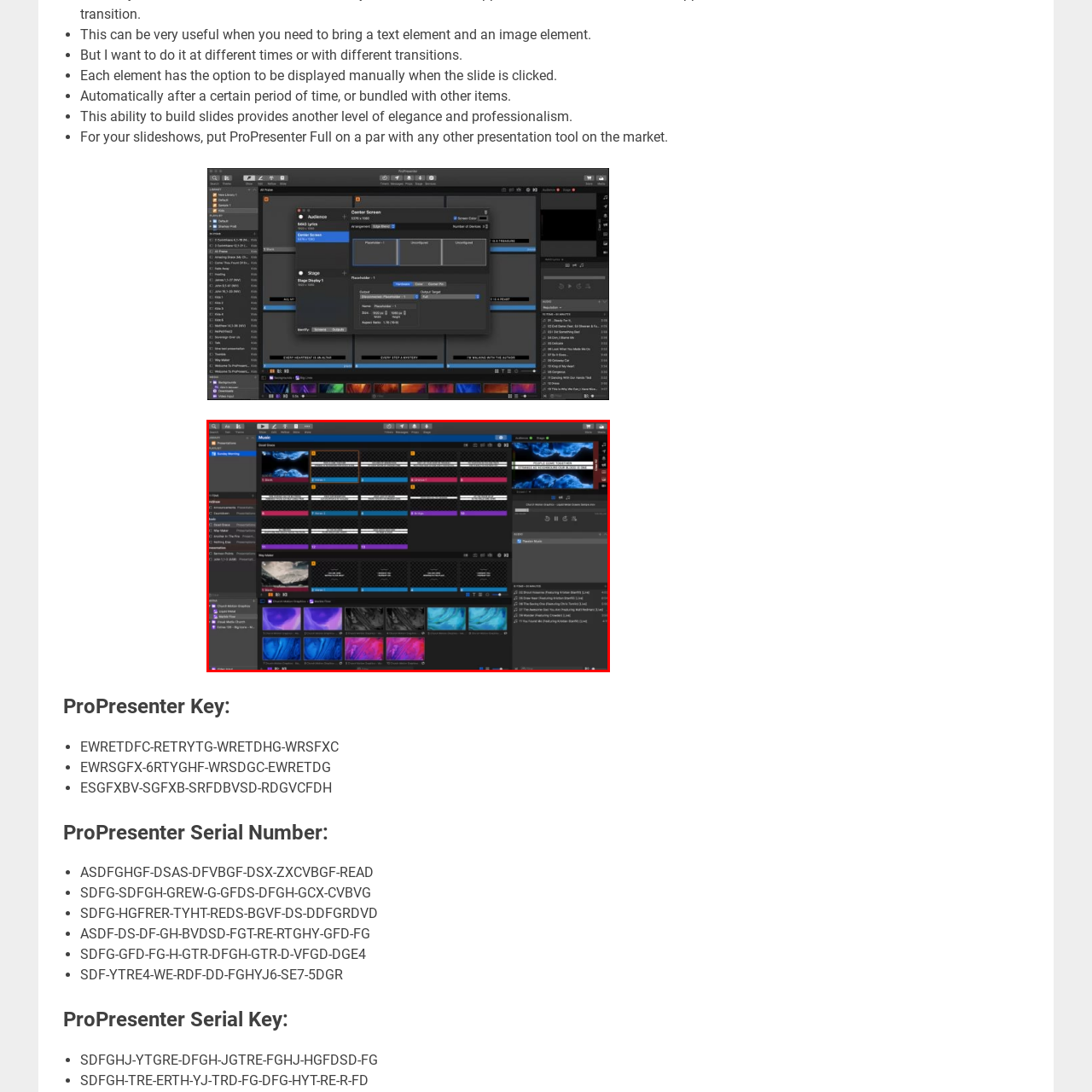Offer an in-depth description of the image encased within the red bounding lines.

The image showcases the interface of ProPresenter, a presentation software designed for creating and managing multimedia presentations, particularly suitable for churches and live events. The layout features a dual screen display, with a timeline or playlist section on the left pane labeled "Music" and multiple slides or media elements arranged in a grid format on the upper area. 

Highlighted in this interface are various tracks and backgrounds, including ephemerally designed visuals in vibrant colors such as blues, pinks, and purples. The interface allows users to organize media files, select dynamic transitions, and customize presentations with ease, enhancing the visual appeal and engagement of live slideshow presentations.